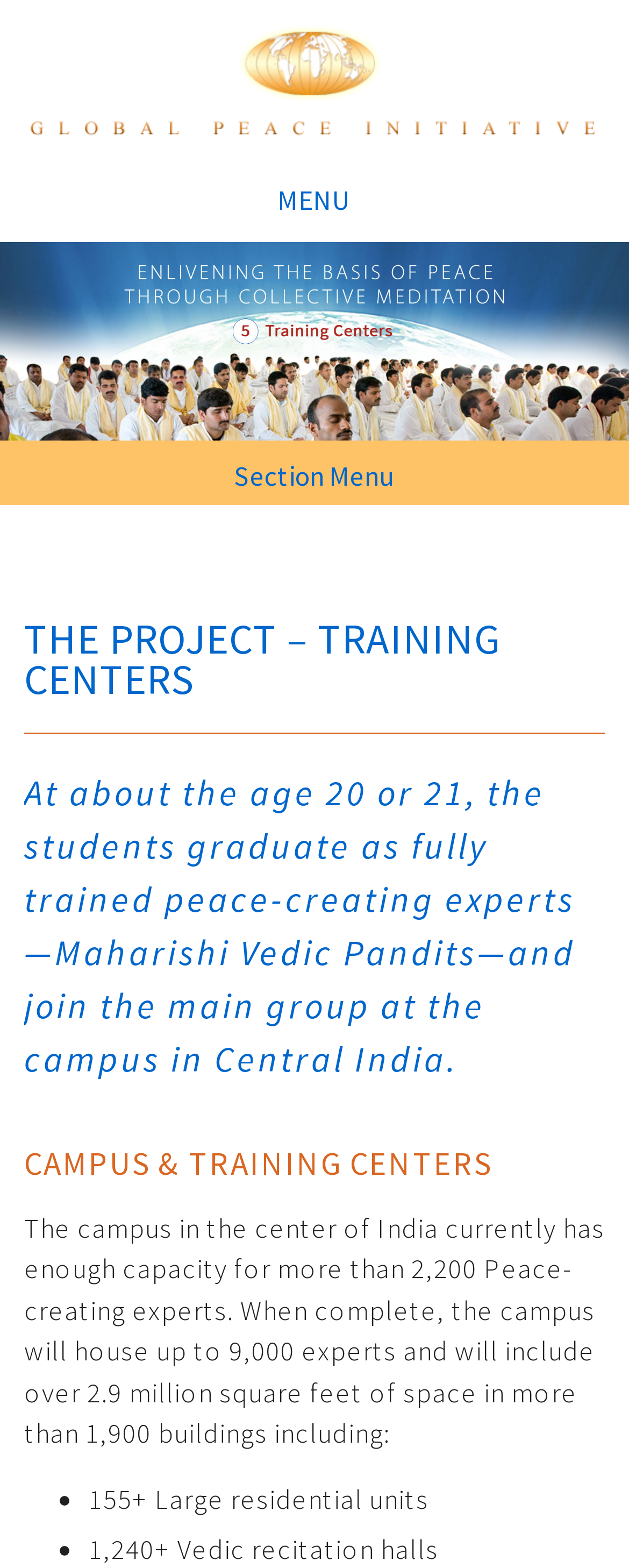Predict the bounding box of the UI element that fits this description: "Section Menu".

[0.321, 0.286, 0.679, 0.322]